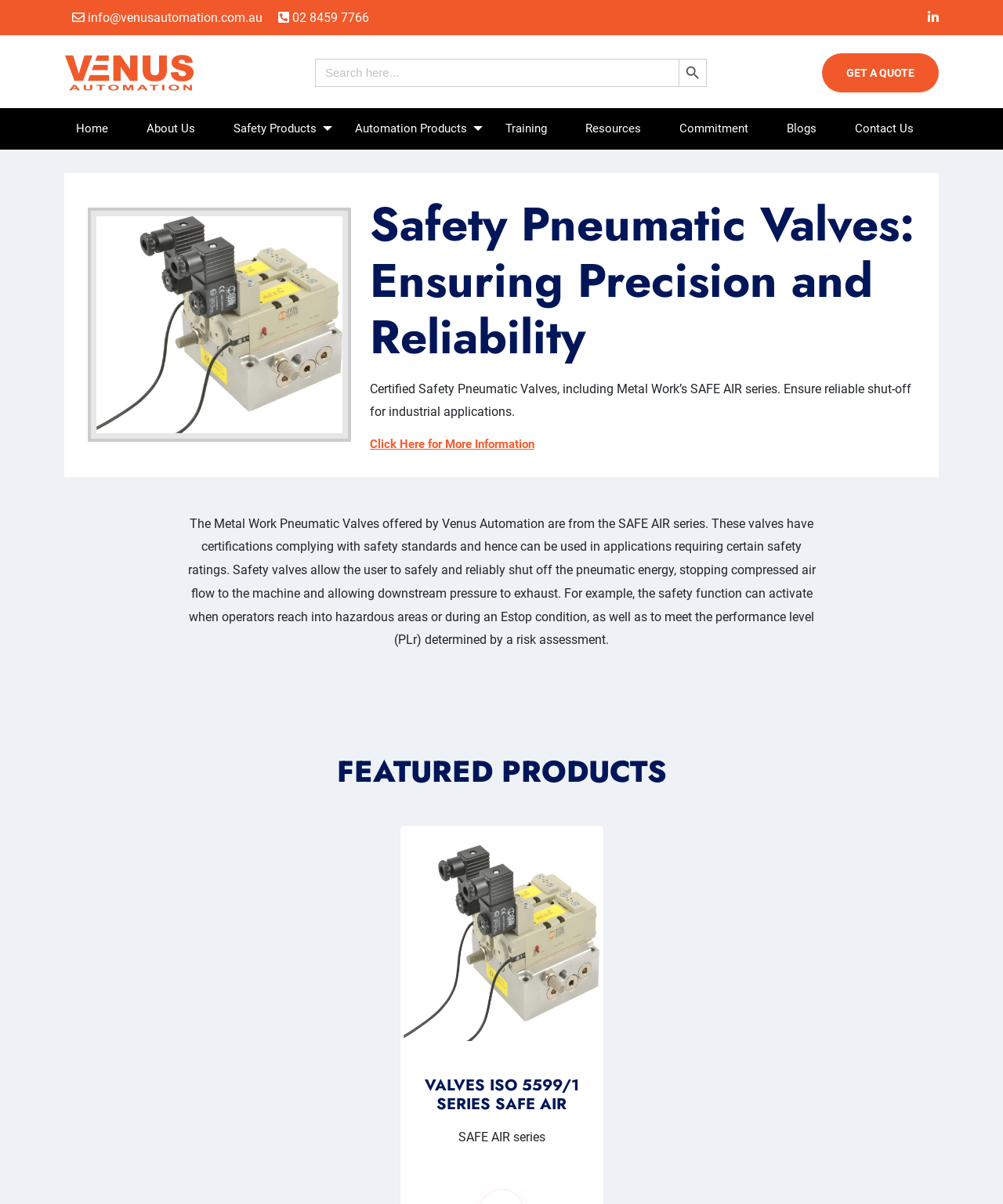Can you find the bounding box coordinates of the area I should click to execute the following instruction: "Contact us"?

[0.841, 0.09, 0.934, 0.124]